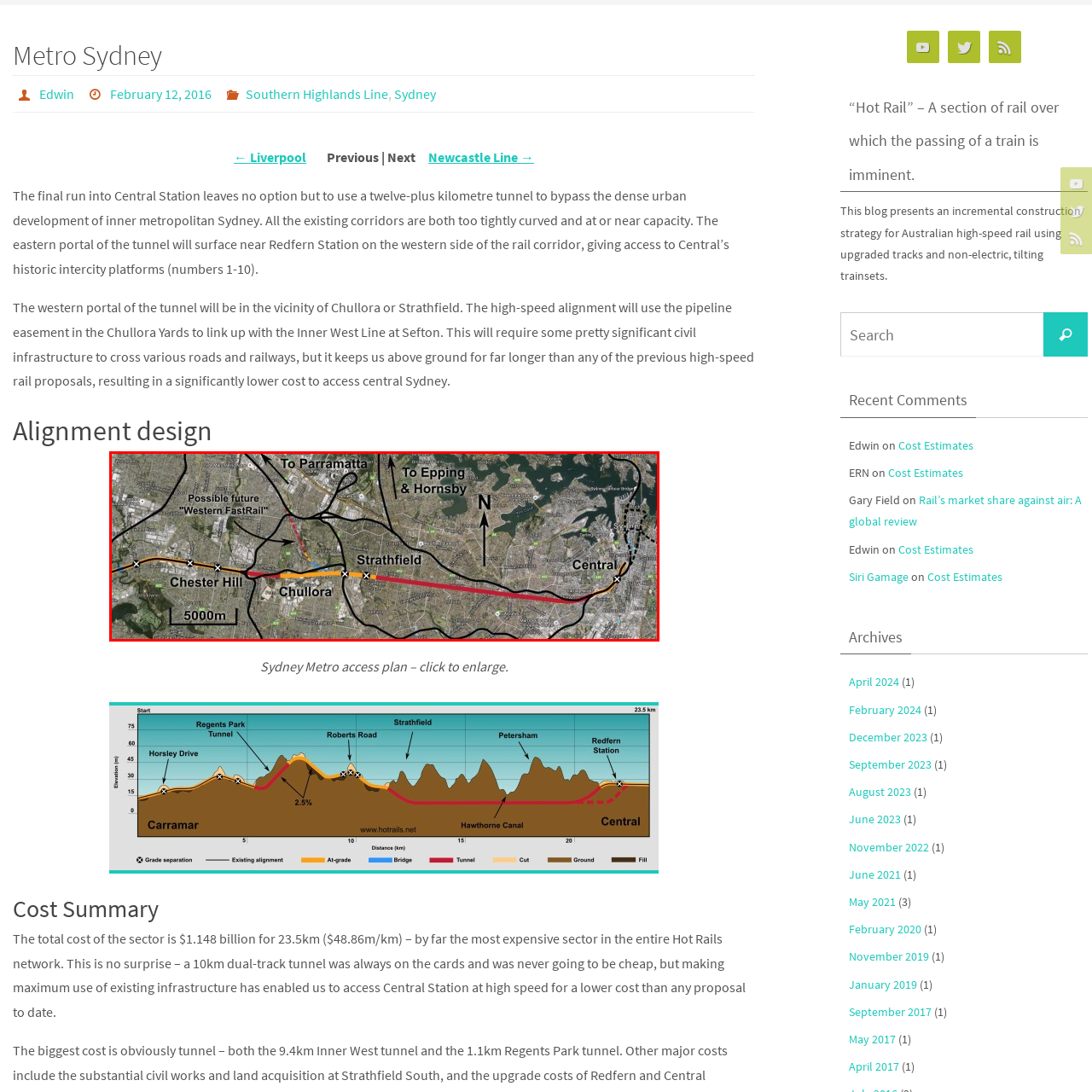What is the possible future connection towards Parramatta?
View the image contained within the red box and provide a one-word or short-phrase answer to the question.

Western FastRail